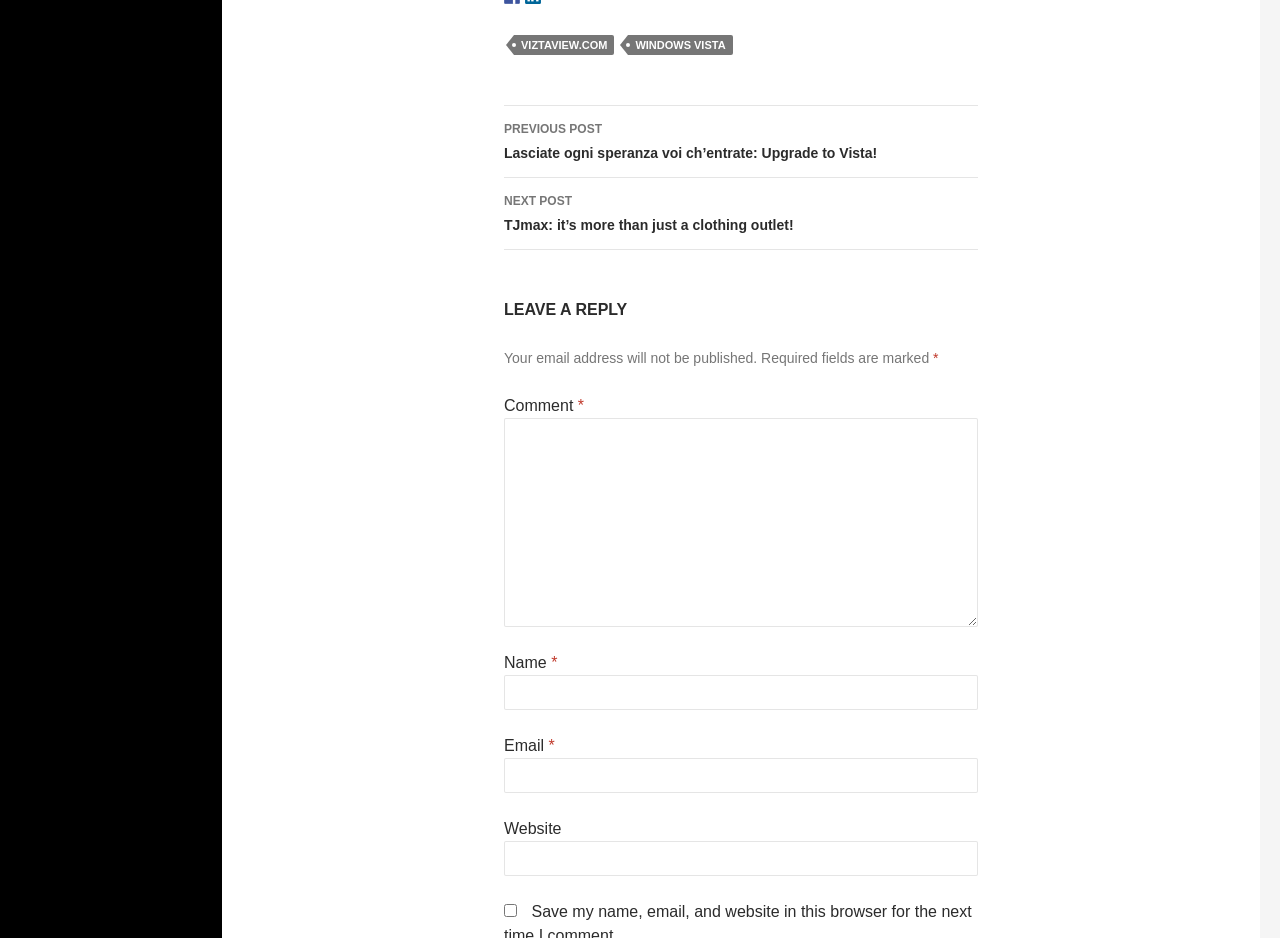Identify the bounding box coordinates of the section to be clicked to complete the task described by the following instruction: "Enter a comment". The coordinates should be four float numbers between 0 and 1, formatted as [left, top, right, bottom].

[0.394, 0.445, 0.764, 0.668]